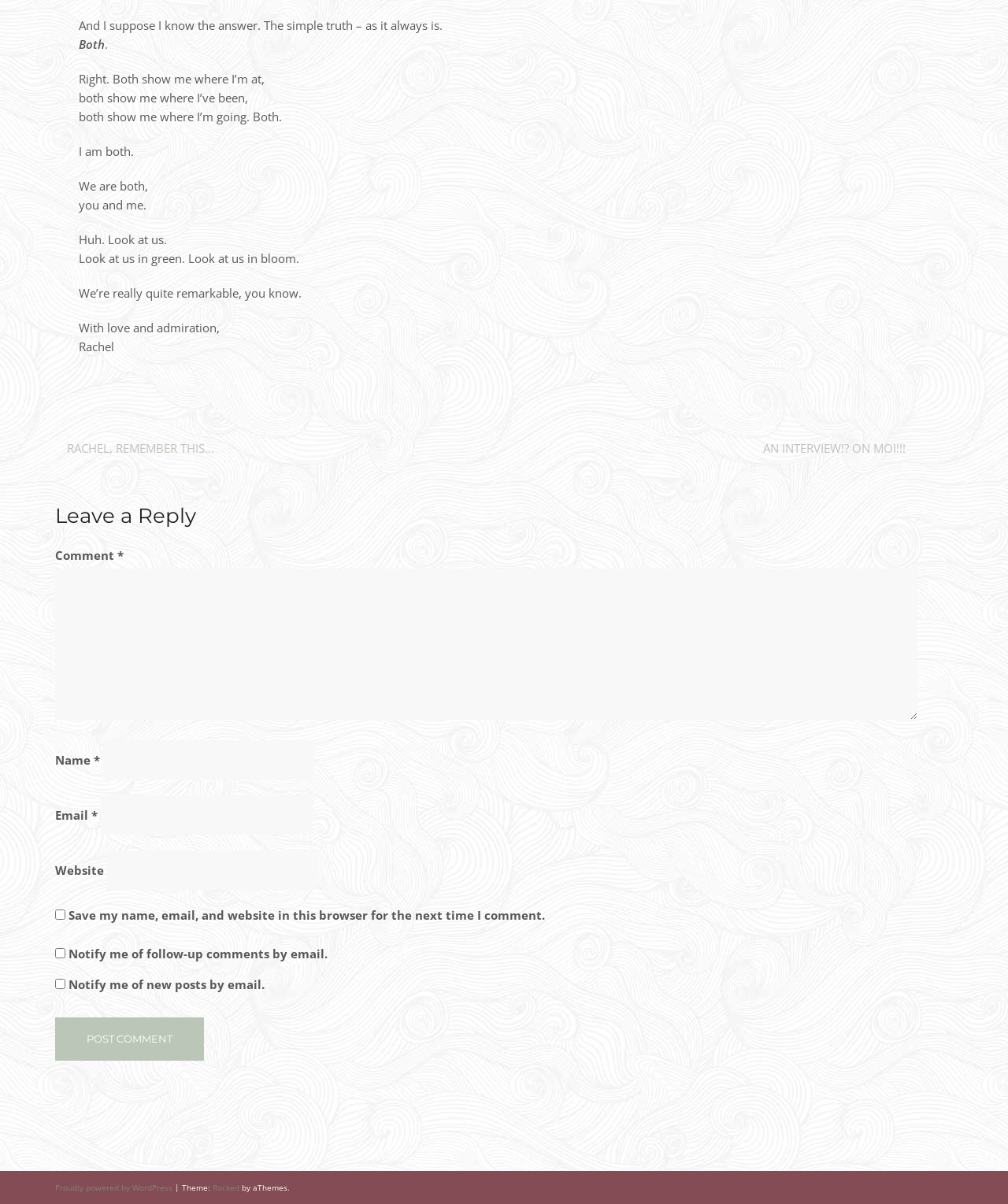Locate the bounding box coordinates of the element's region that should be clicked to carry out the following instruction: "Type your comment in the 'Comment' field". The coordinates need to be four float numbers between 0 and 1, i.e., [left, top, right, bottom].

[0.055, 0.472, 0.91, 0.598]